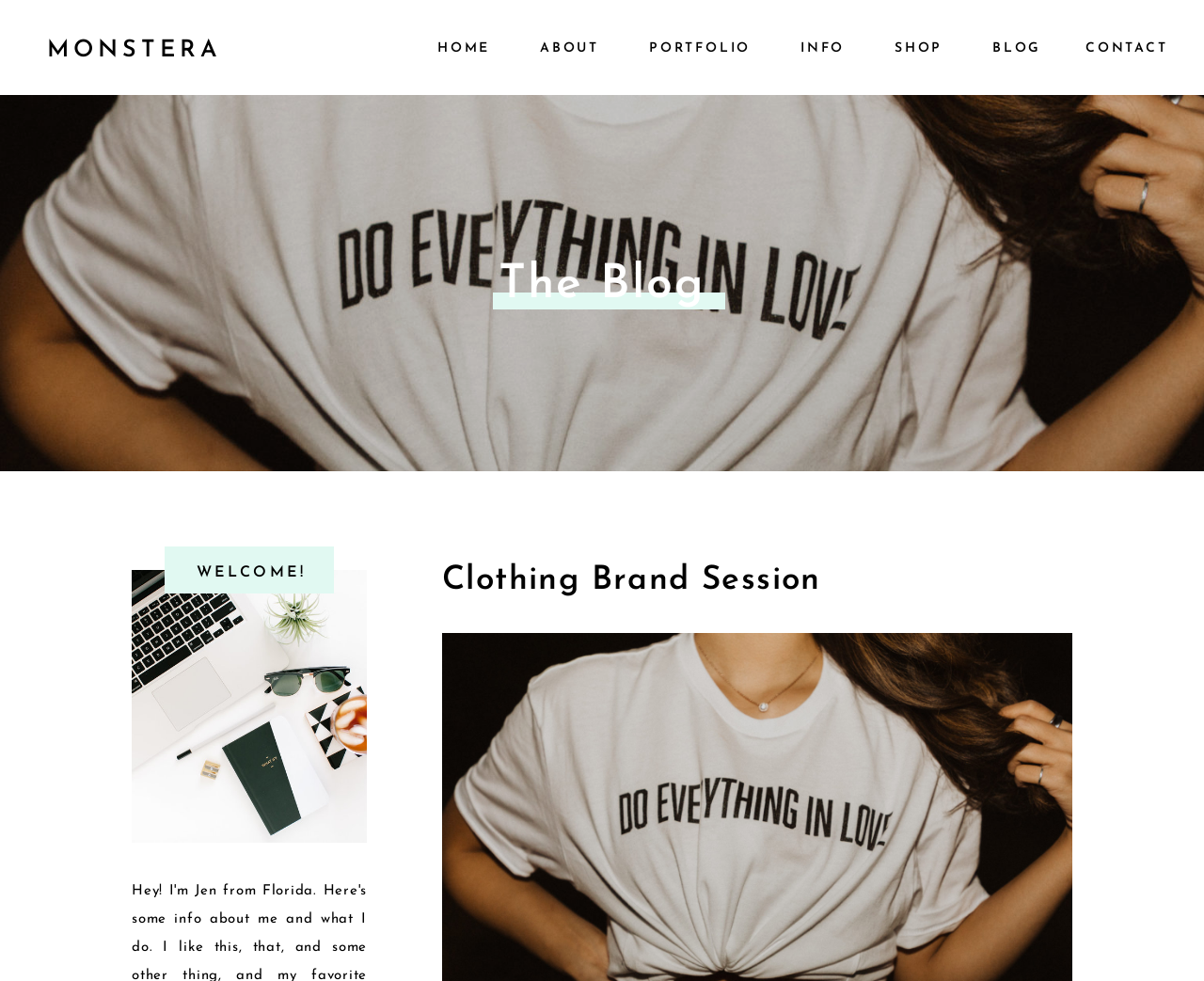Please find the bounding box coordinates of the element that must be clicked to perform the given instruction: "go to the home page". The coordinates should be four float numbers from 0 to 1, i.e., [left, top, right, bottom].

[0.363, 0.037, 0.405, 0.058]